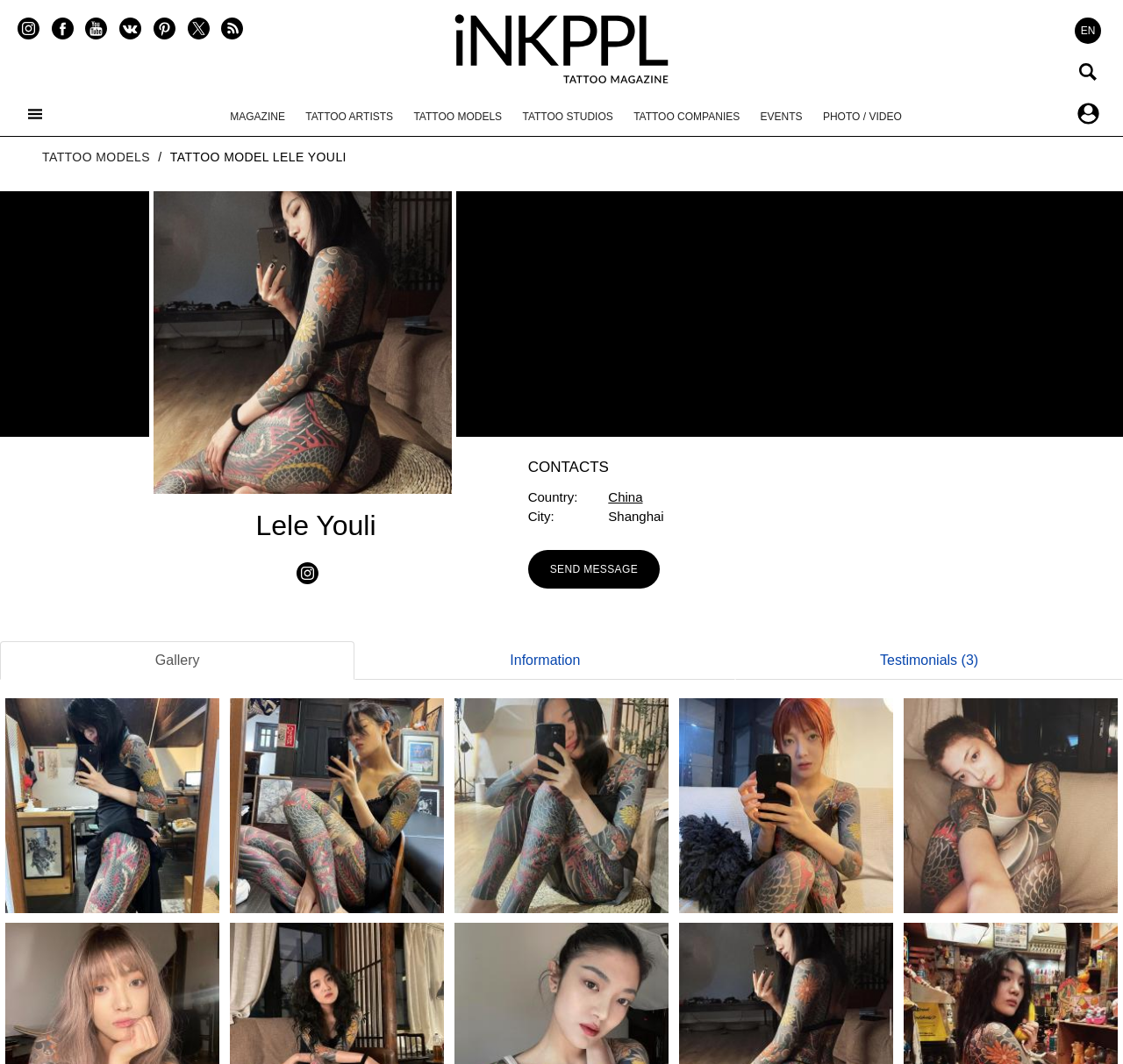Provide an in-depth caption for the webpage.

This webpage is about Tattoo model Lele Youli, featuring her portfolio and social media links. At the top left, there are links to her social media profiles, including Instagram, Facebook, YouTube, and Twitter. Below these links, there is a menu link and a link to "iNKPPL tattoo magazine" with an accompanying image. 

On the top right, there is a search link and a combobox with a popup menu. Below these elements, there are links to various categories, including "MAGAZINE", "TATTOO ARTISTS", "TATTOO MODELS", "TATTOO STUDIOS", "TATTOO COMPANIES", "EVENTS", and "PHOTO / VIDEO".

In the main content area, there is a heading "Lele Youli" and a link to her profile with an accompanying image. Below this, there is a section with her contacts, including her country and city, which are China and Shanghai, respectively. There is also a "SEND MESSAGE" link.

Below the contacts section, there are three links: "Gallery", "Information", and "Testimonials (3)". At the bottom of the page, there are five links to tattoo-related content, each with an accompanying image. These links are arranged horizontally across the page.